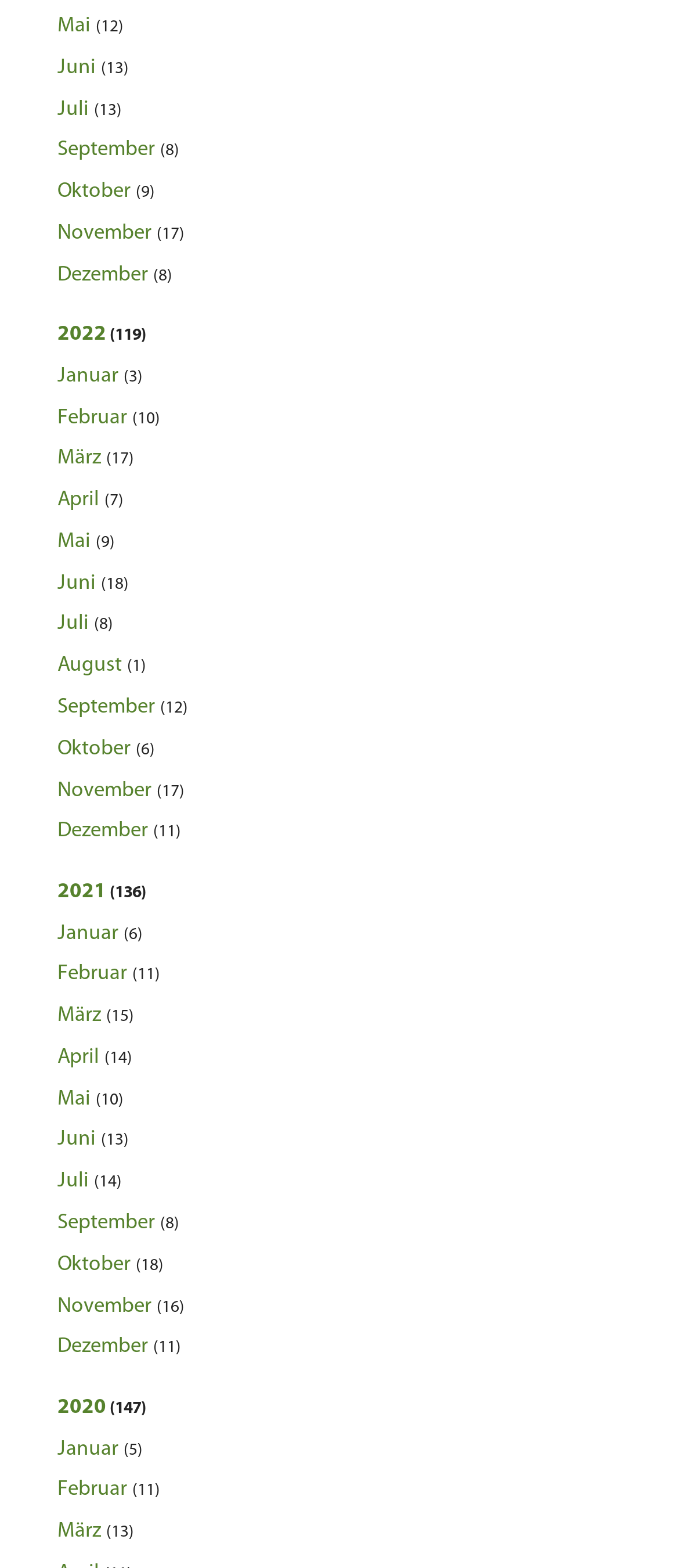Answer the question using only a single word or phrase: 
How many links are there in total?

48